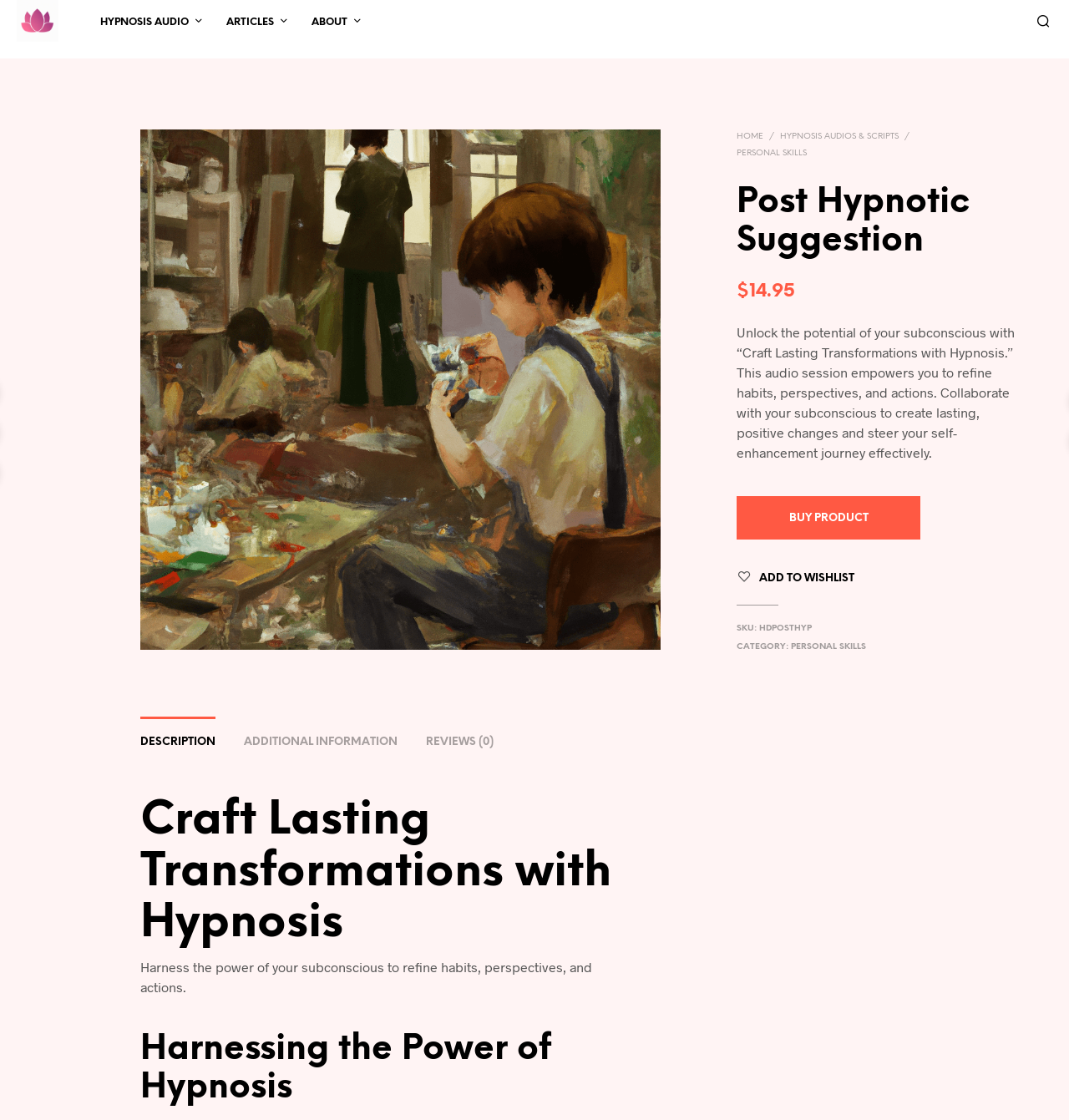Please find the bounding box coordinates of the element that you should click to achieve the following instruction: "Read the description of the 'Post Hypnotic Suggestion' audio session". The coordinates should be presented as four float numbers between 0 and 1: [left, top, right, bottom].

[0.689, 0.29, 0.949, 0.411]